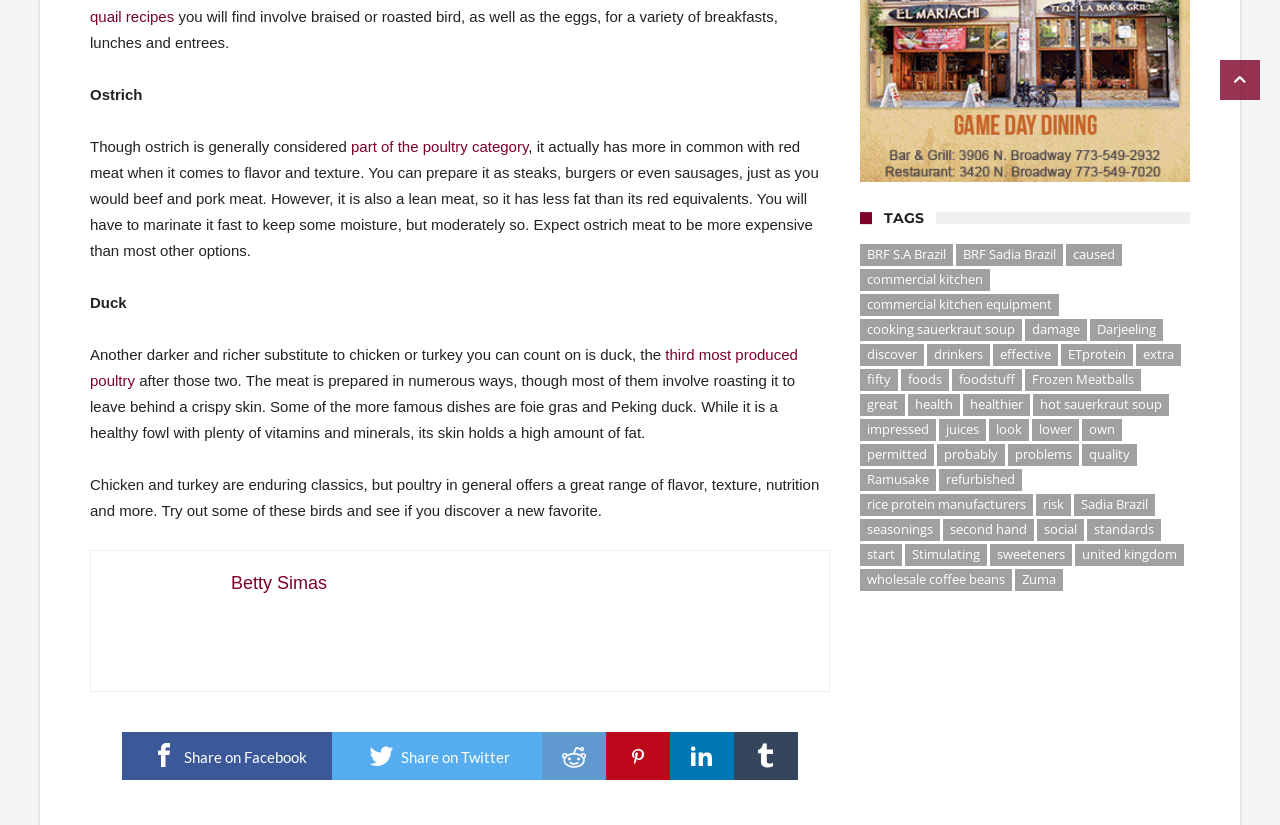Could you indicate the bounding box coordinates of the region to click in order to complete this instruction: "Follow SFD SA on instagram".

None